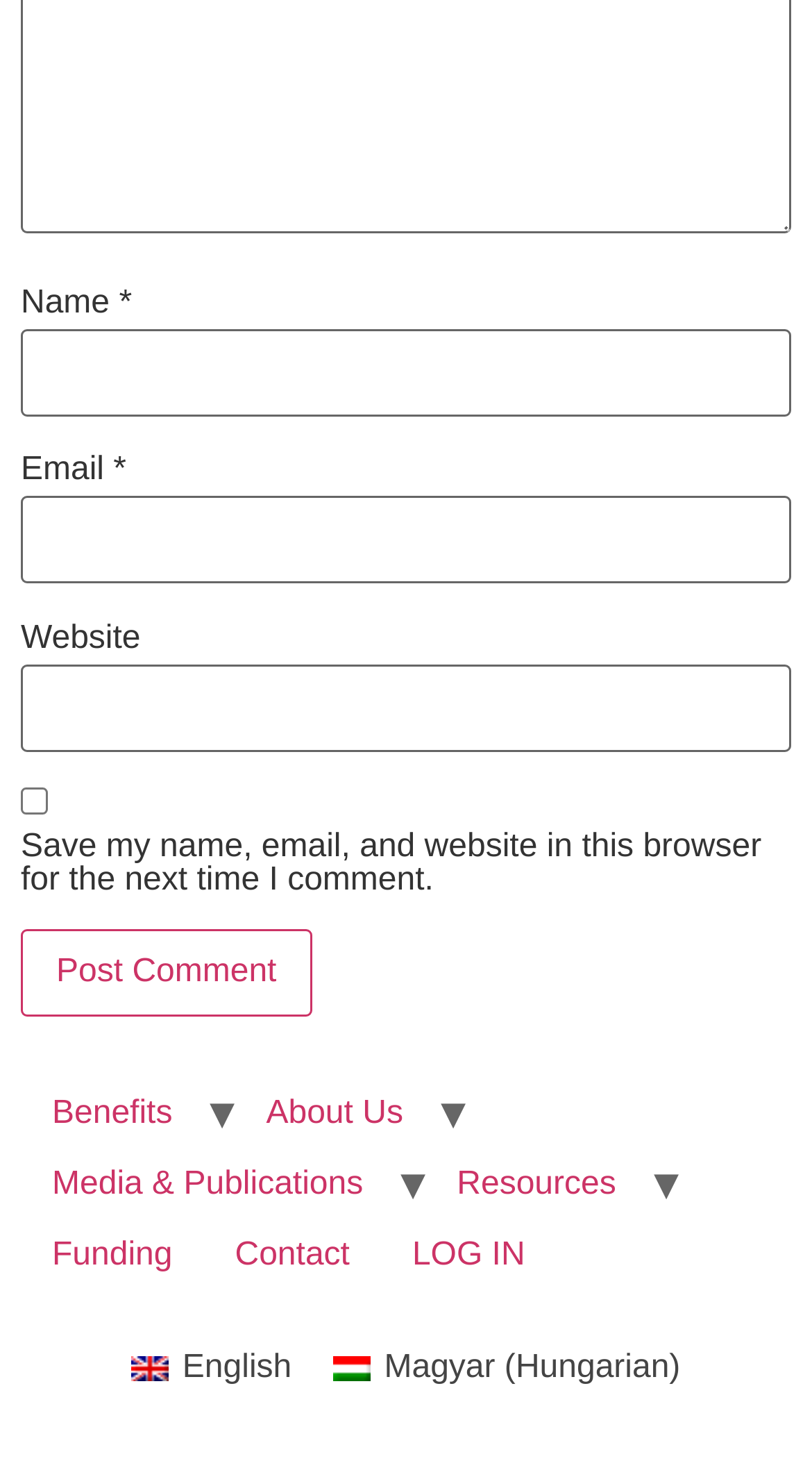How many links are present in the footer section?
Look at the screenshot and give a one-word or phrase answer.

9